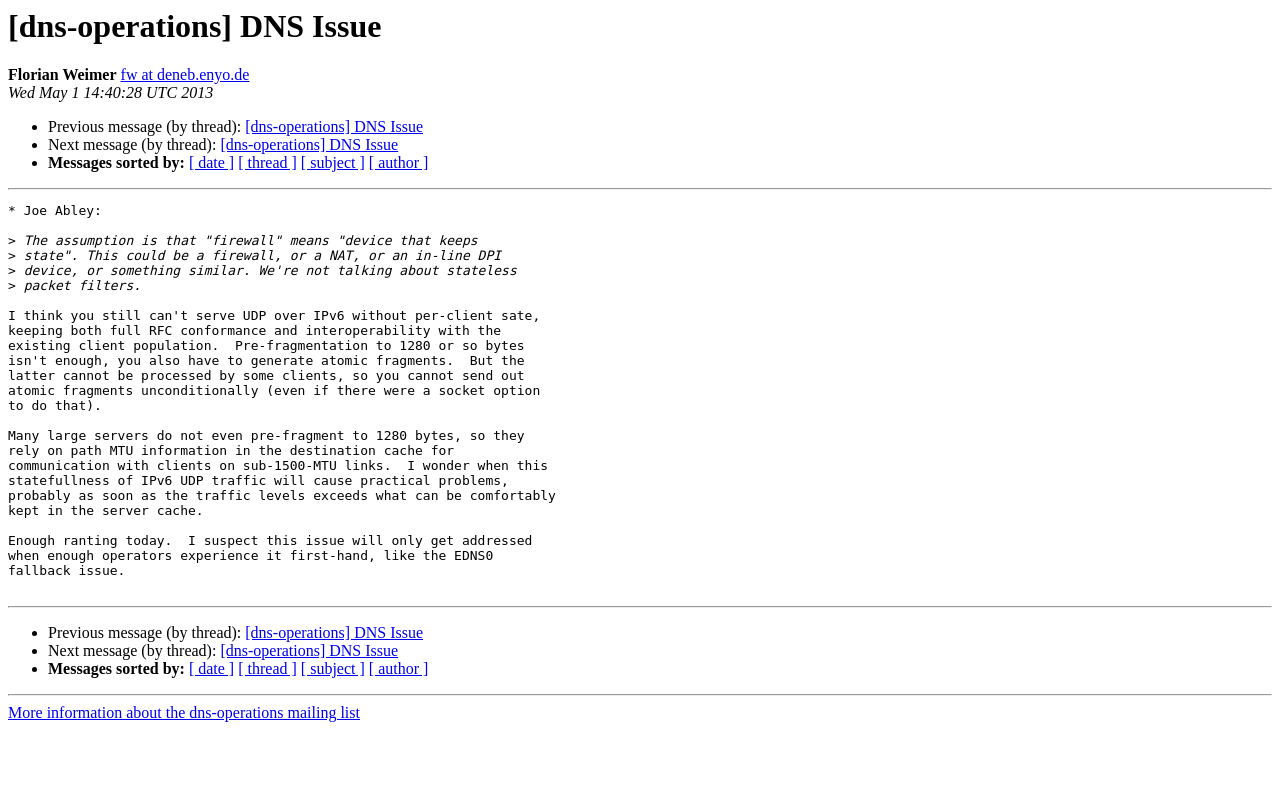Identify the bounding box coordinates of the section that should be clicked to achieve the task described: "Get more information about the dns-operations mailing list".

[0.006, 0.883, 0.281, 0.904]